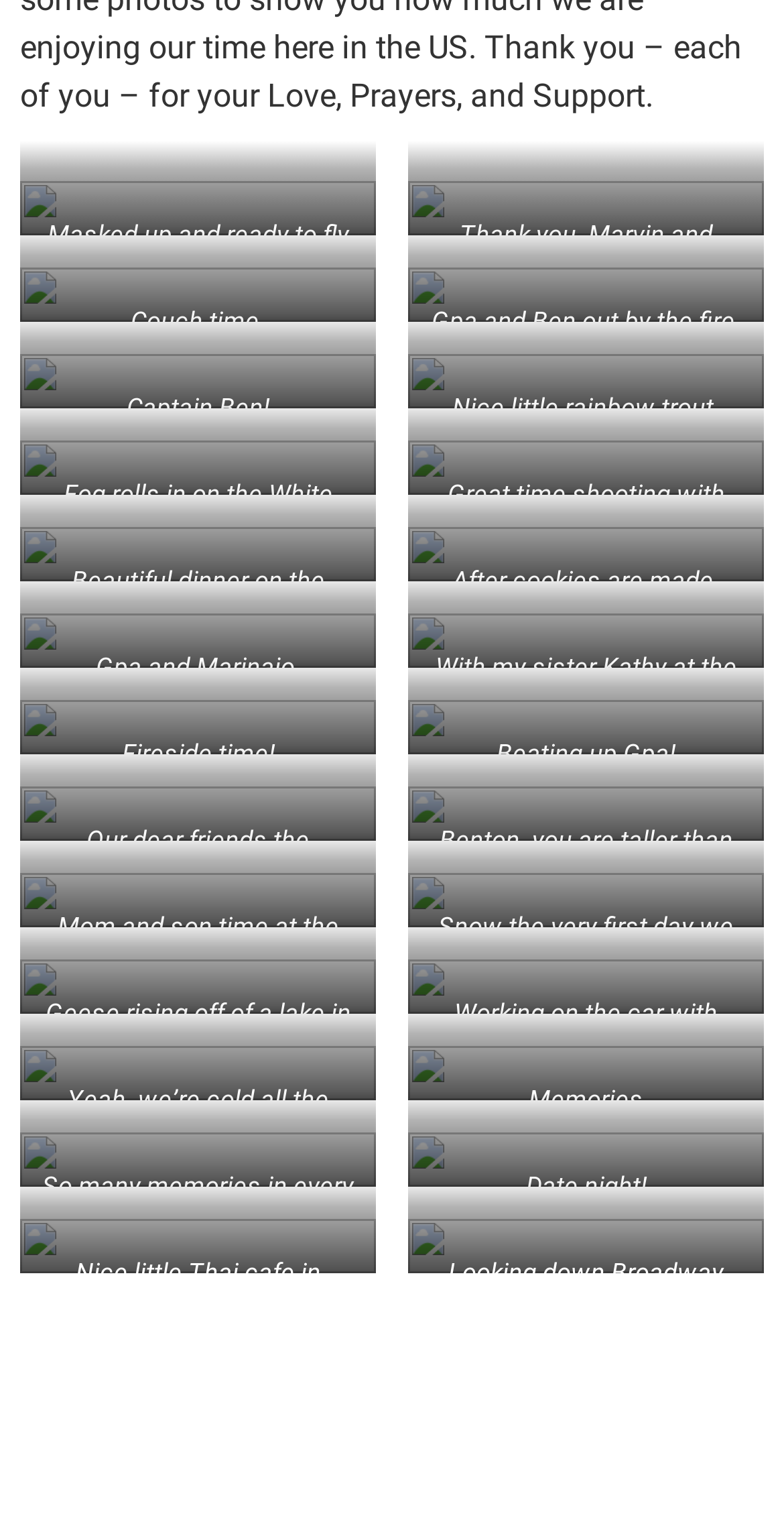Provide the bounding box coordinates for the UI element that is described as: "aerostitch".

None